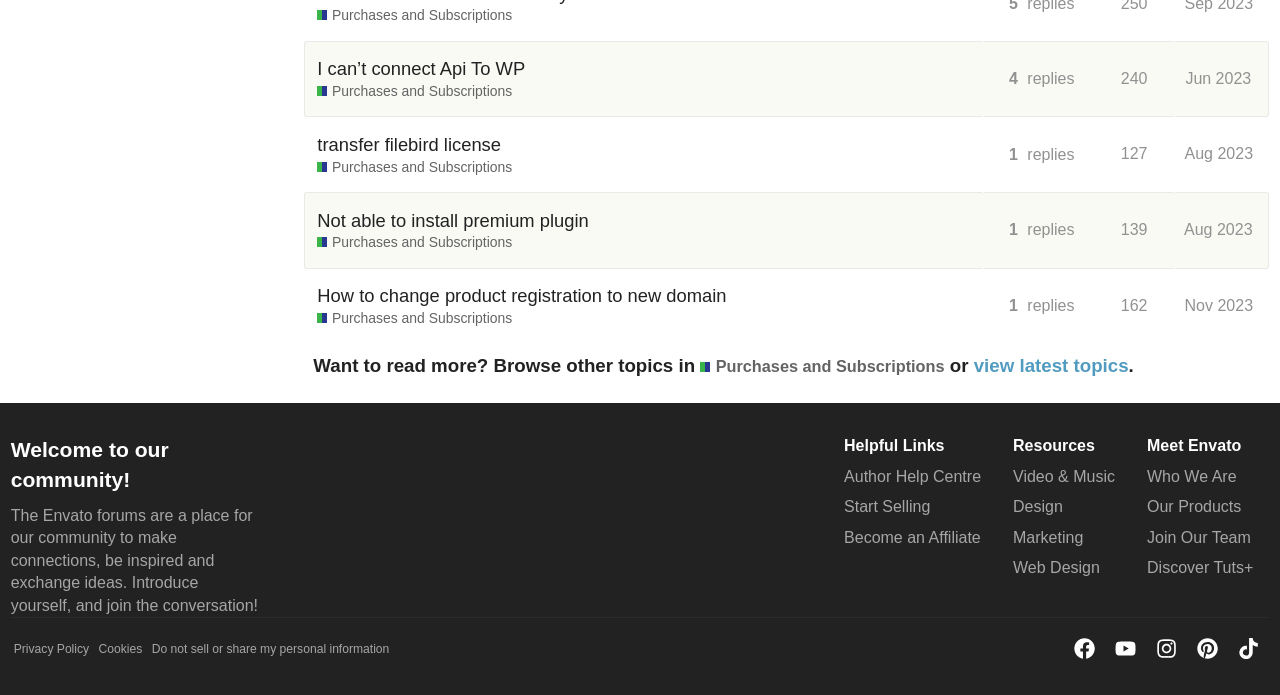Based on the element description "title="Join us on Facebook"", predict the bounding box coordinates of the UI element.

[0.839, 0.918, 0.855, 0.948]